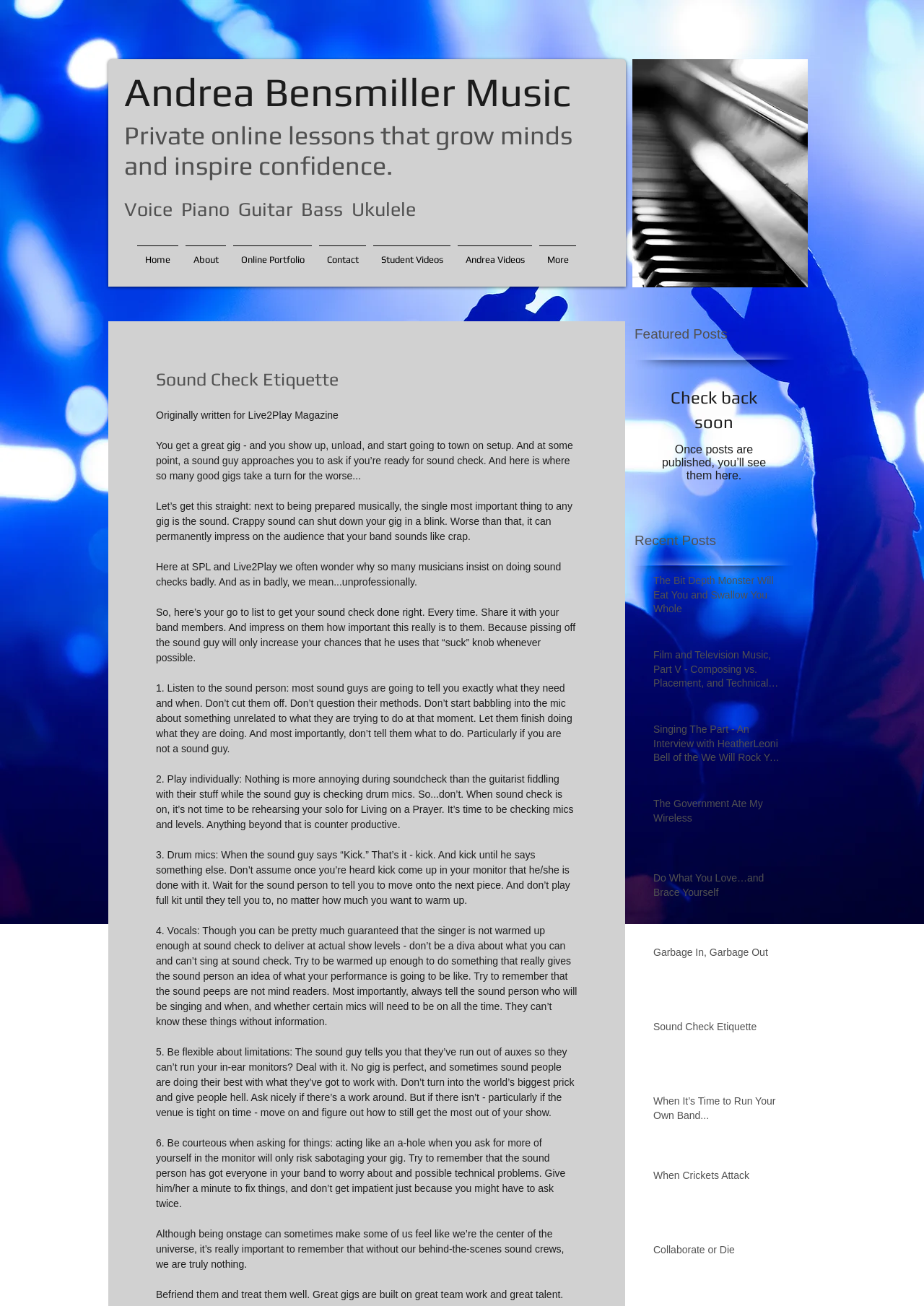Kindly provide the bounding box coordinates of the section you need to click on to fulfill the given instruction: "Learn more about 'Pueblo Crisis Pregnancy Center aka A Caring Pregnancy Center'".

None